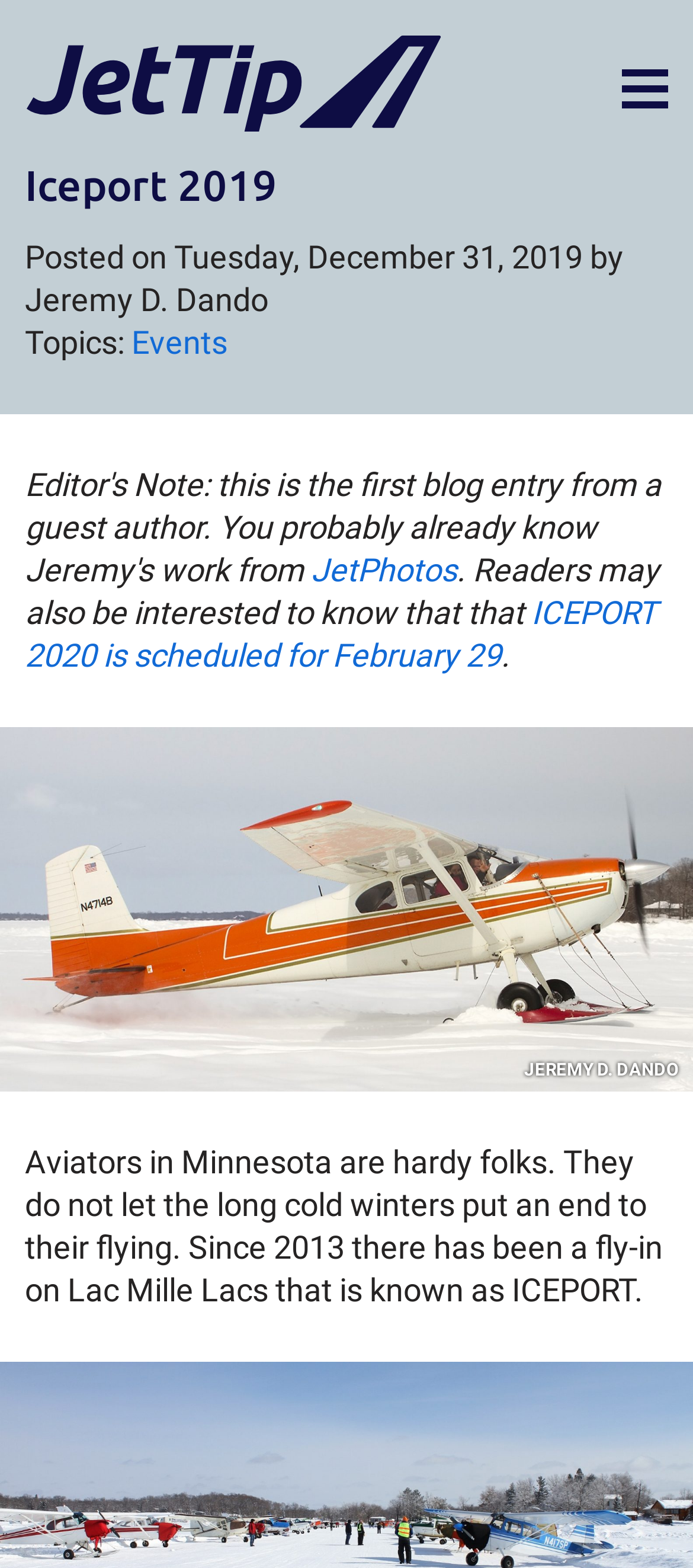Describe every aspect of the webpage comprehensively.

The webpage is about Iceport 2019, a fly-in event for aviators in Minnesota. At the top, there is a navigation menu with links to "AIRPORTS", "DIVERSIONS", "ABOUT", "BLOG", "LOGIN", and "SIGN UP". Below the navigation menu, there is a prominent link to "GET THE APP" and another link to "DARK MODE". 

On the left side, there is a logo or an image, and next to it, a heading that reads "Iceport 2019". Below the heading, there is a paragraph of text that mentions the author, Jeremy D. Dando, and the date of the post, December 31, 2019. 

Further down, there is a section with the title "Topics:" and a link to "Events". Below this section, there is a paragraph of text that discusses the ICEPORT event, mentioning that it has been held on Lac Mille Lacs since 2013. There is also a link to "ICEPORT 2020" which is scheduled for February 29. 

On the right side, there is a link to "JetPhotos" and another link to the author's profile, "JEREMY D. DANDO". Overall, the webpage appears to be a blog post or an article about the Iceport event, with links to related topics and the author's profile.